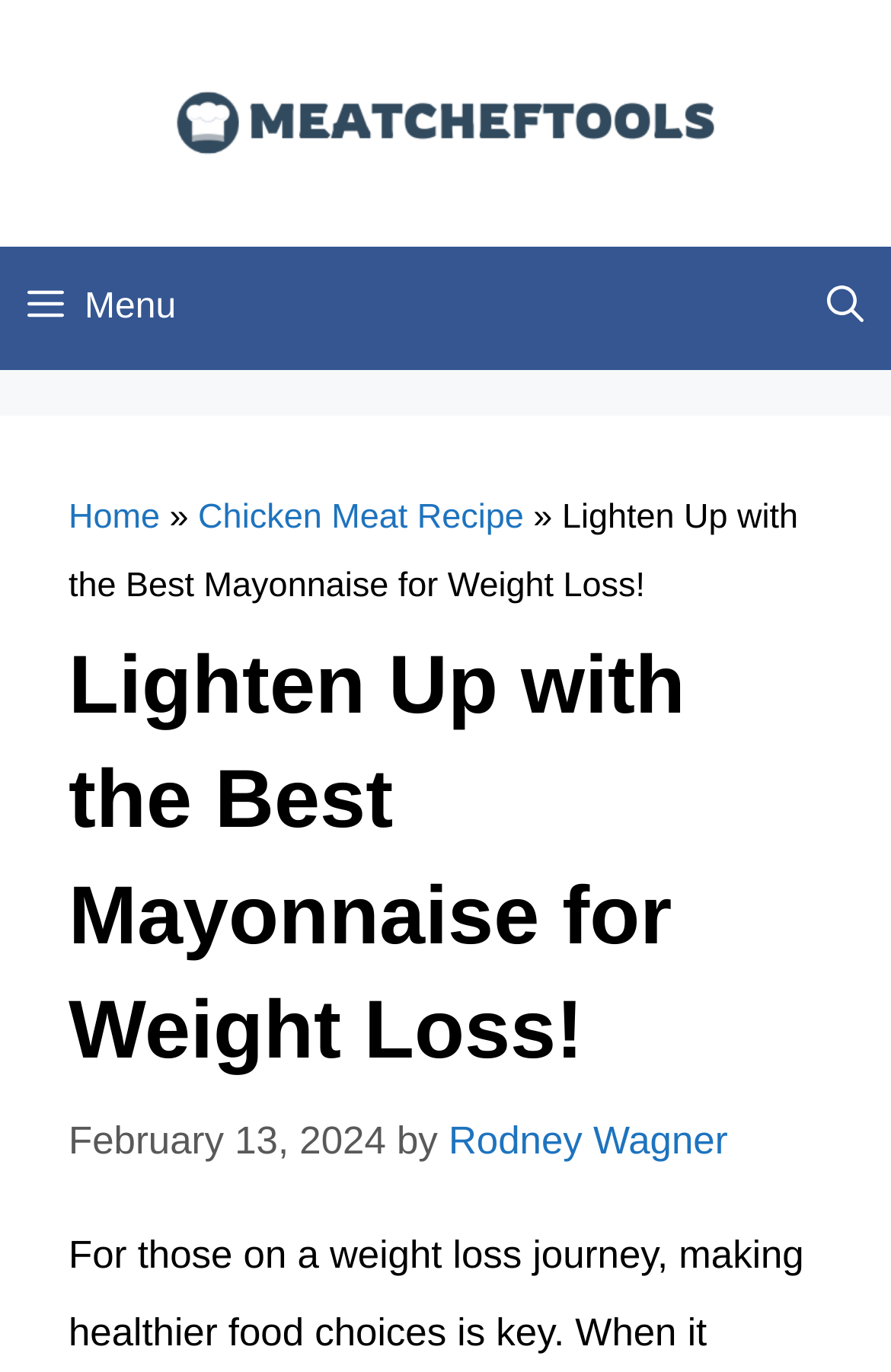Give a one-word or short-phrase answer to the following question: 
Who is the author of the current article?

Rodney Wagner